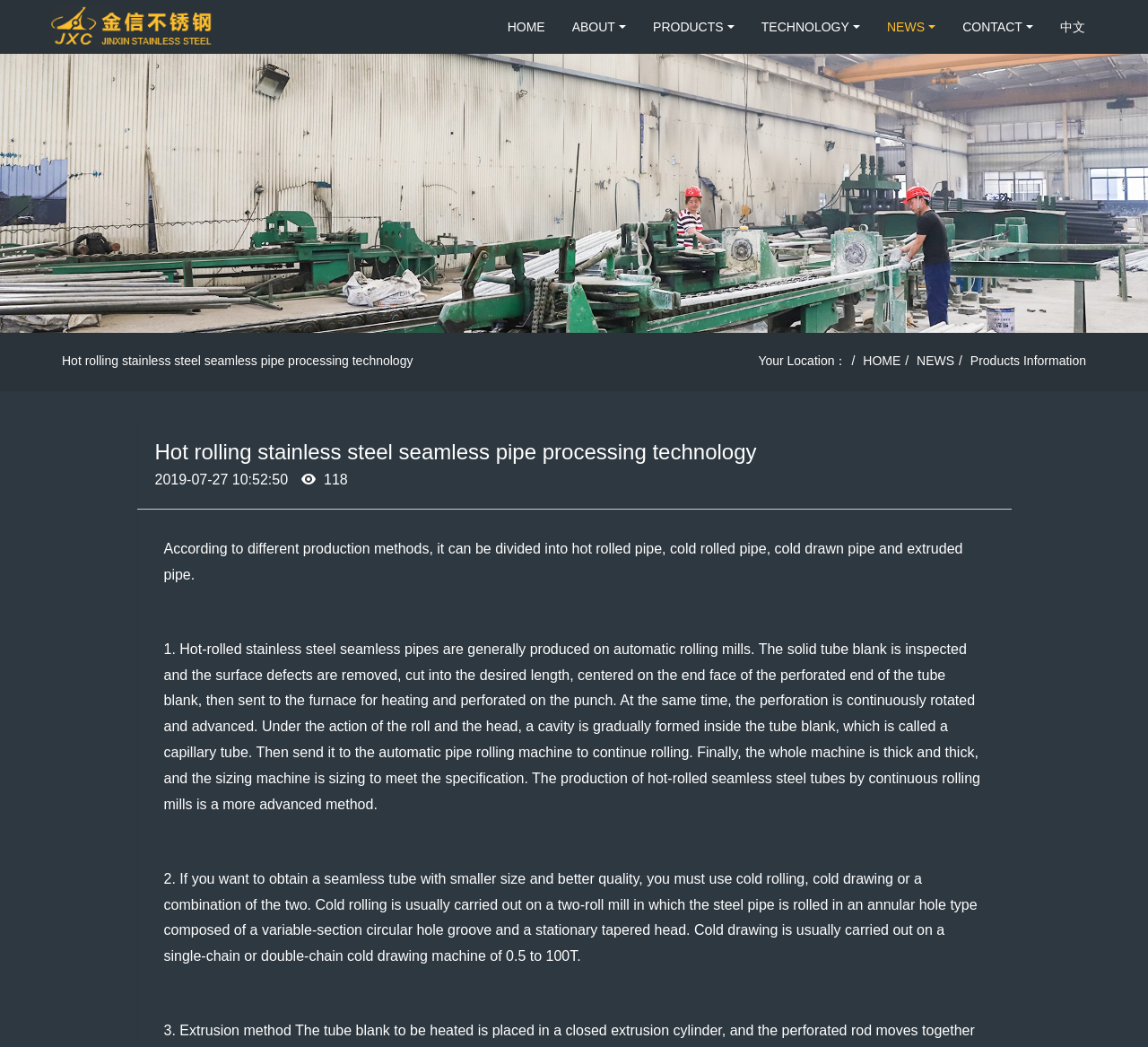Locate the bounding box coordinates of the element you need to click to accomplish the task described by this instruction: "Visit the official website".

[0.043, 0.0, 0.188, 0.051]